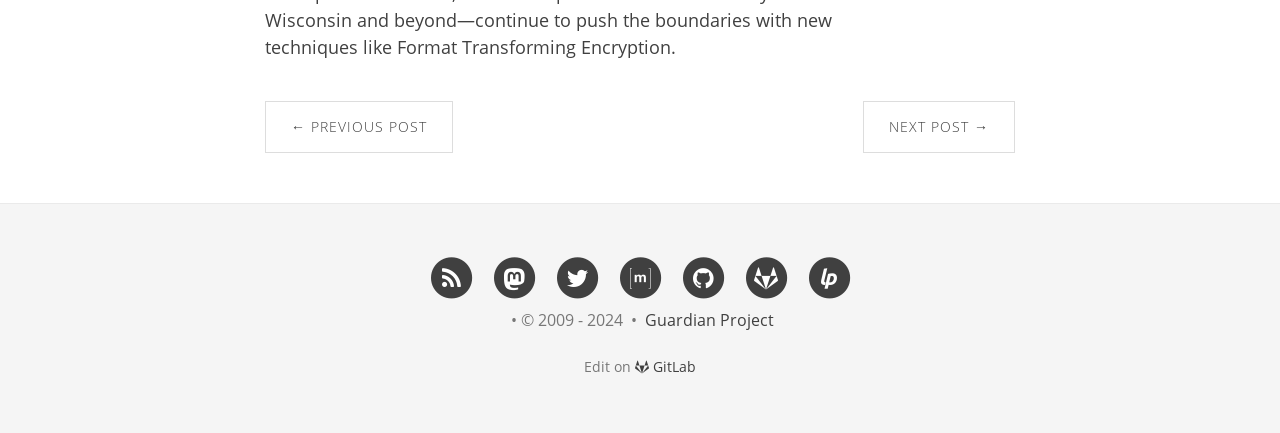Using the description "← Previous Post", predict the bounding box of the relevant HTML element.

[0.207, 0.233, 0.354, 0.353]